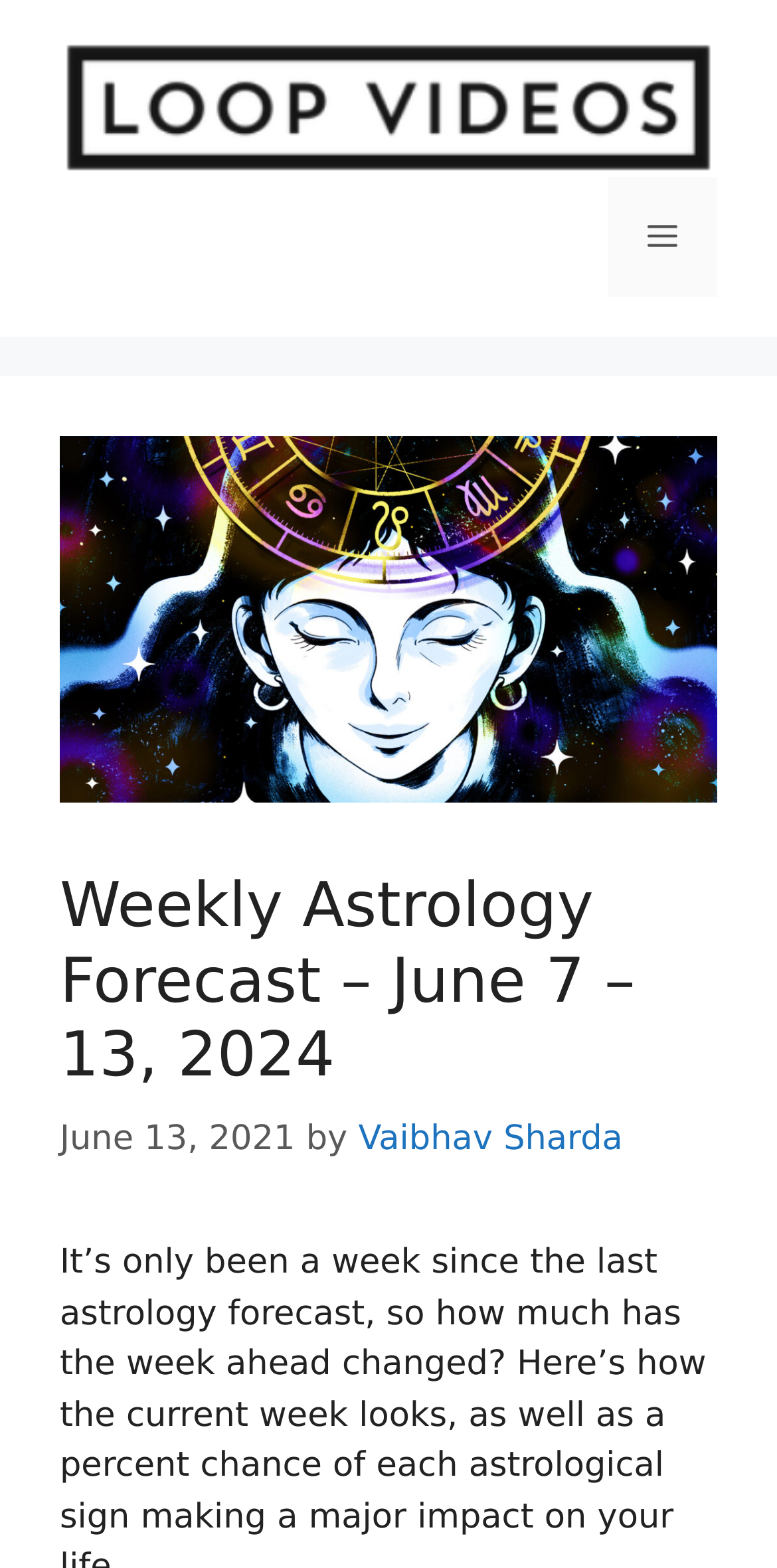Find the bounding box coordinates for the HTML element specified by: "Vaibhav Sharda".

[0.461, 0.714, 0.802, 0.74]